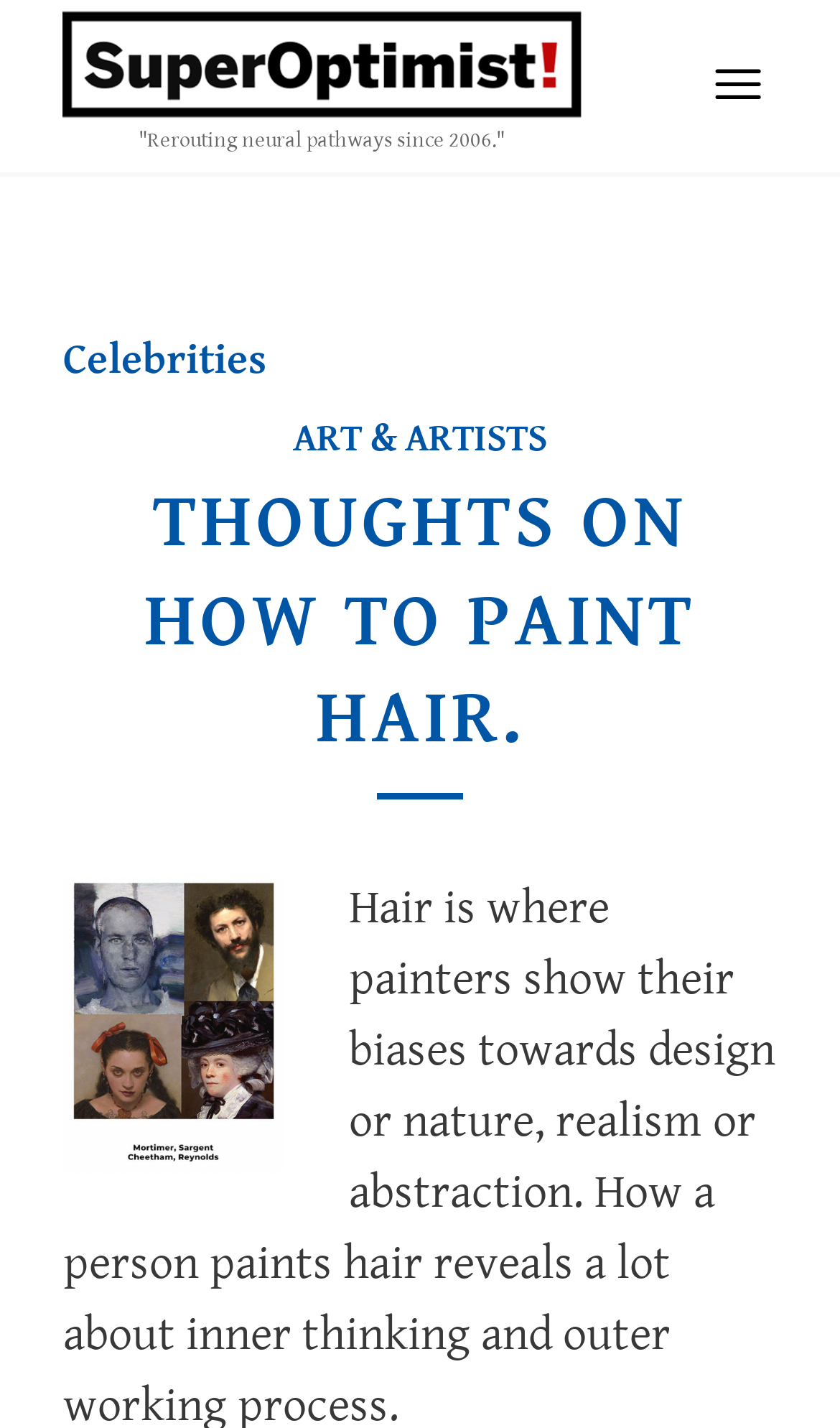Provide a short answer using a single word or phrase for the following question: 
What is the tone of the tagline 'Rerouting neural pathways since 2006'?

Humorous